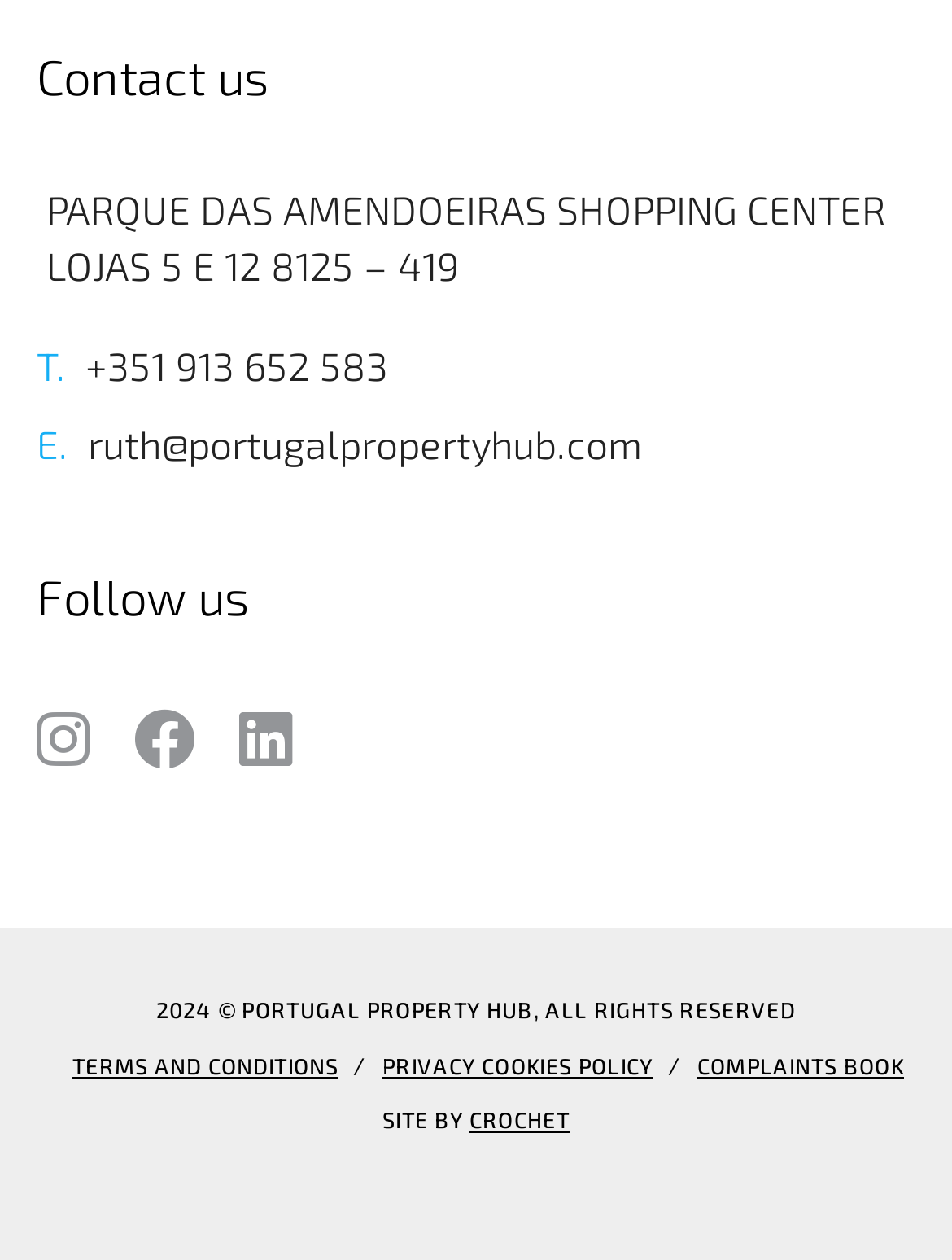Please provide a comprehensive answer to the question based on the screenshot: What is the phone number to call?

I found the phone number by looking at the link element with the text 'Call phone number 913 652 583' which is located below the 'T.' static text element.